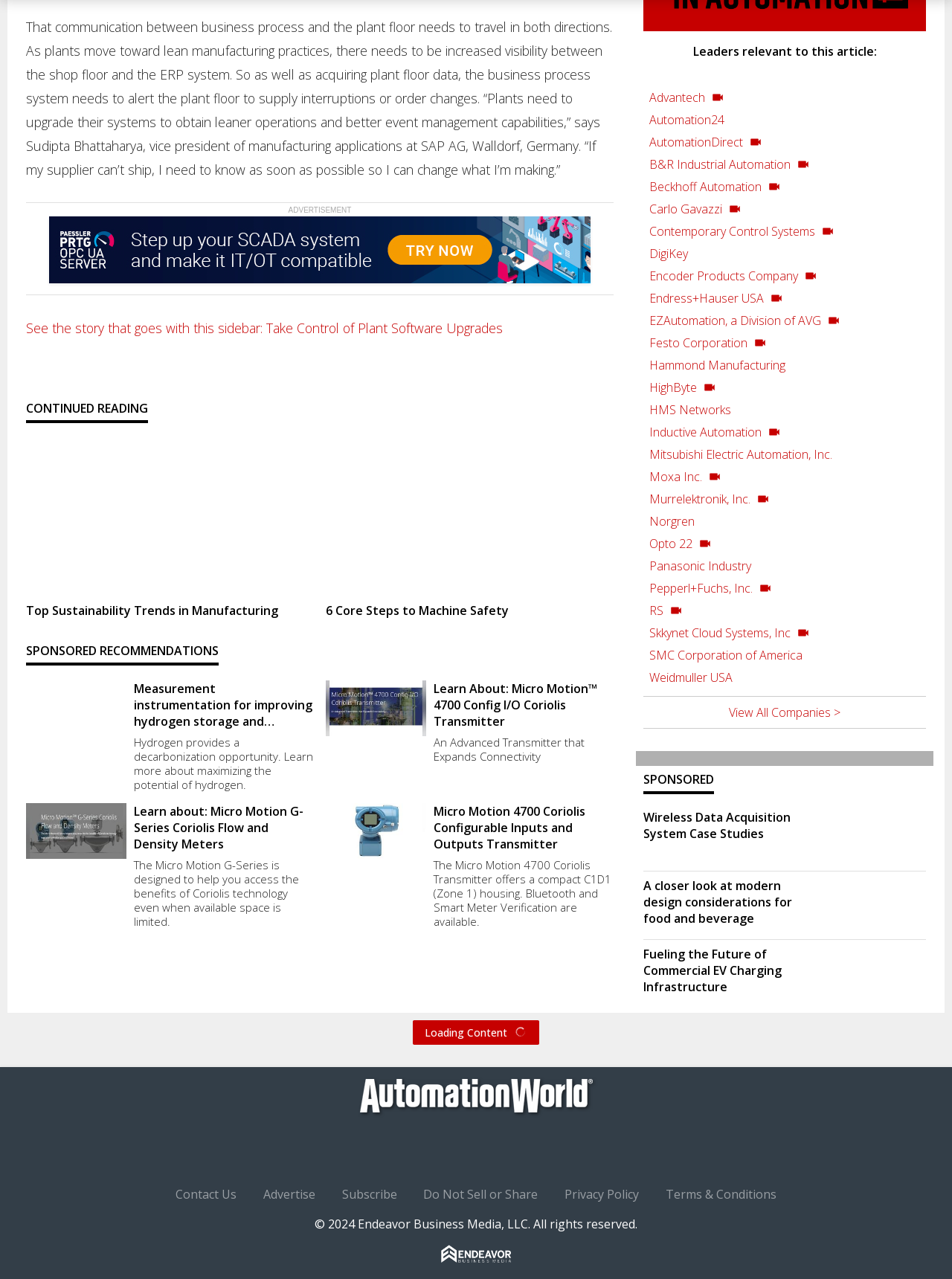Can you give a detailed response to the following question using the information from the image? What is the title of the sidebar?

The sidebar has a link with the title 'Take Control of Plant Software Upgrades', which suggests that the article is related to plant software upgrades.